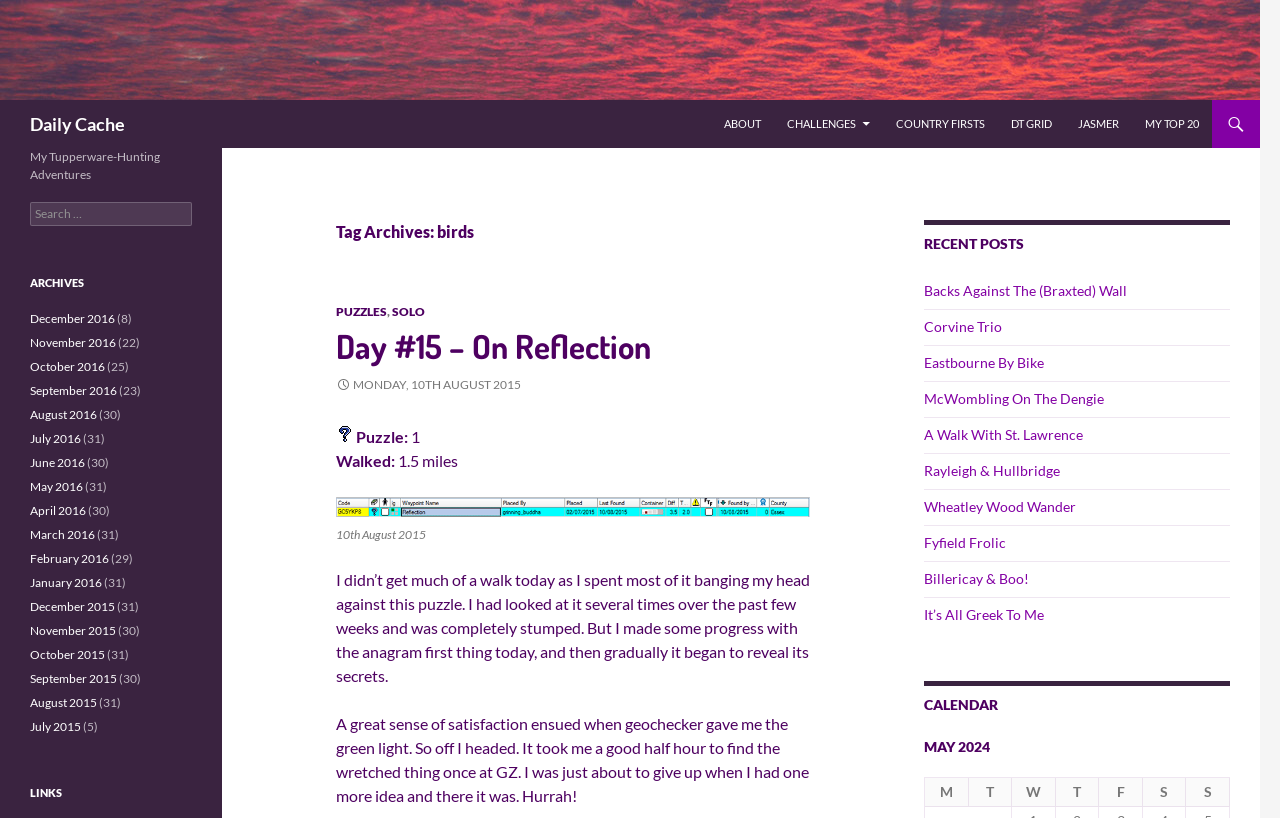Kindly determine the bounding box coordinates of the area that needs to be clicked to fulfill this instruction: "Read the post 'Day #15 – On Reflection'".

[0.262, 0.401, 0.633, 0.445]